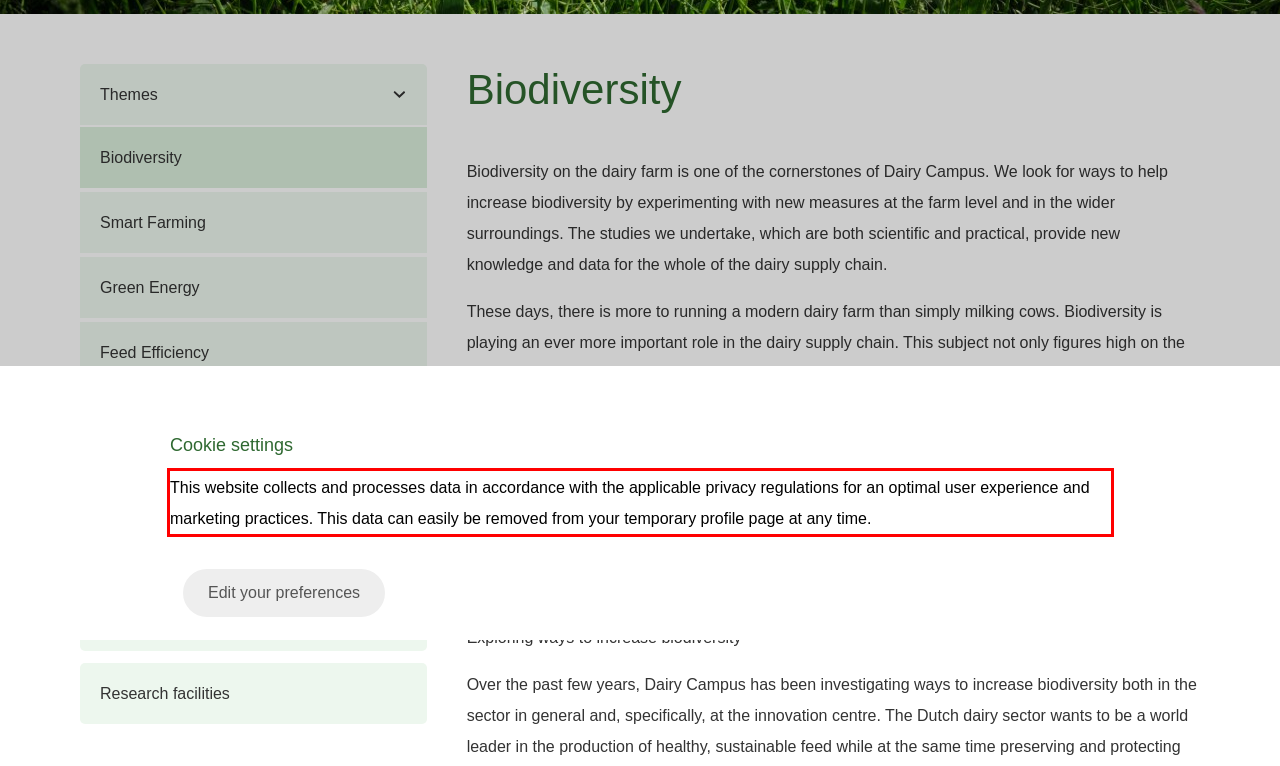Identify and transcribe the text content enclosed by the red bounding box in the given screenshot.

This website collects and processes data in accordance with the applicable privacy regulations for an optimal user experience and marketing practices. This data can easily be removed from your temporary profile page at any time.